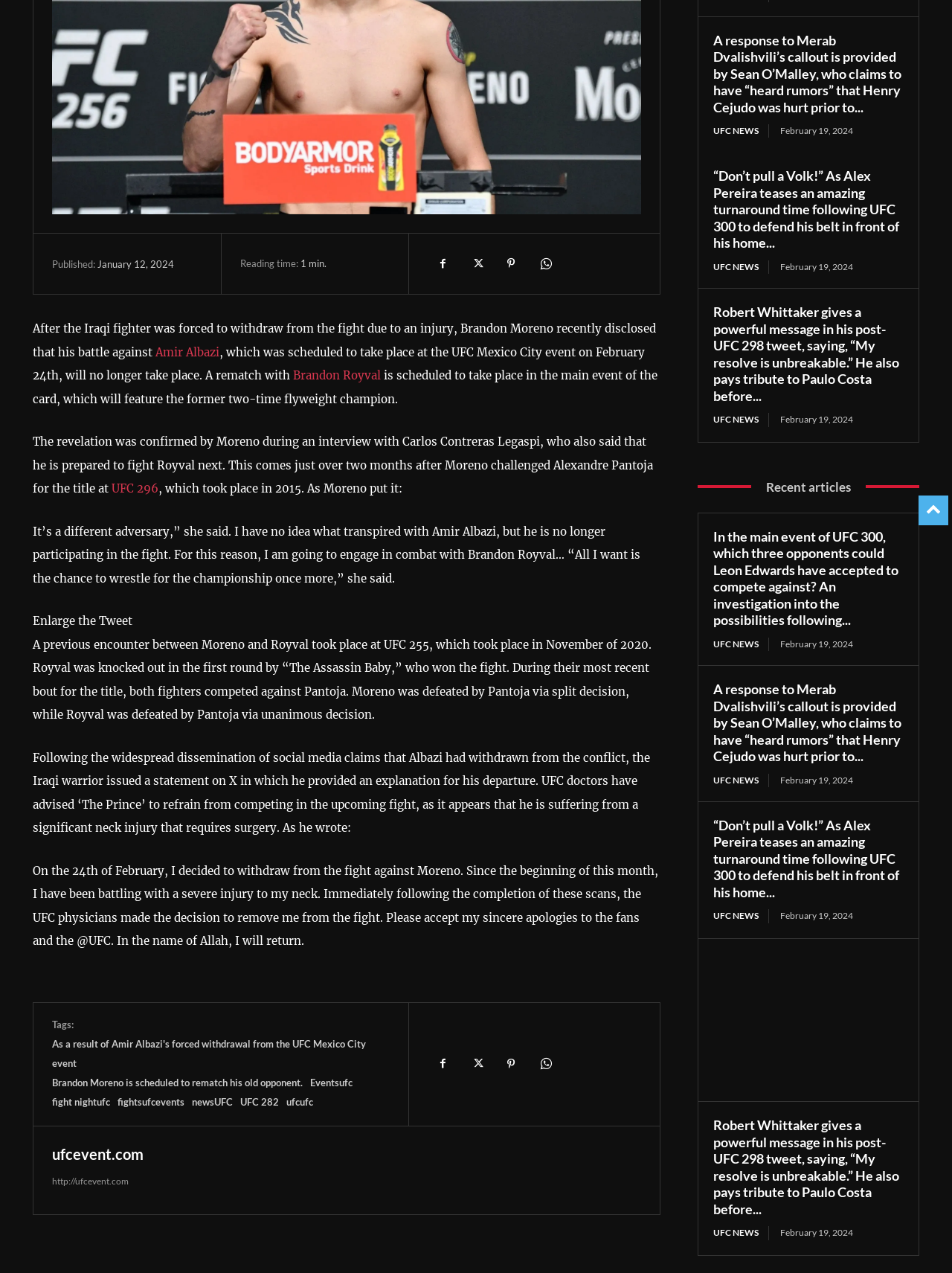Provide the bounding box coordinates for the UI element that is described by this text: "fight nightufc". The coordinates should be in the form of four float numbers between 0 and 1: [left, top, right, bottom].

[0.055, 0.861, 0.116, 0.87]